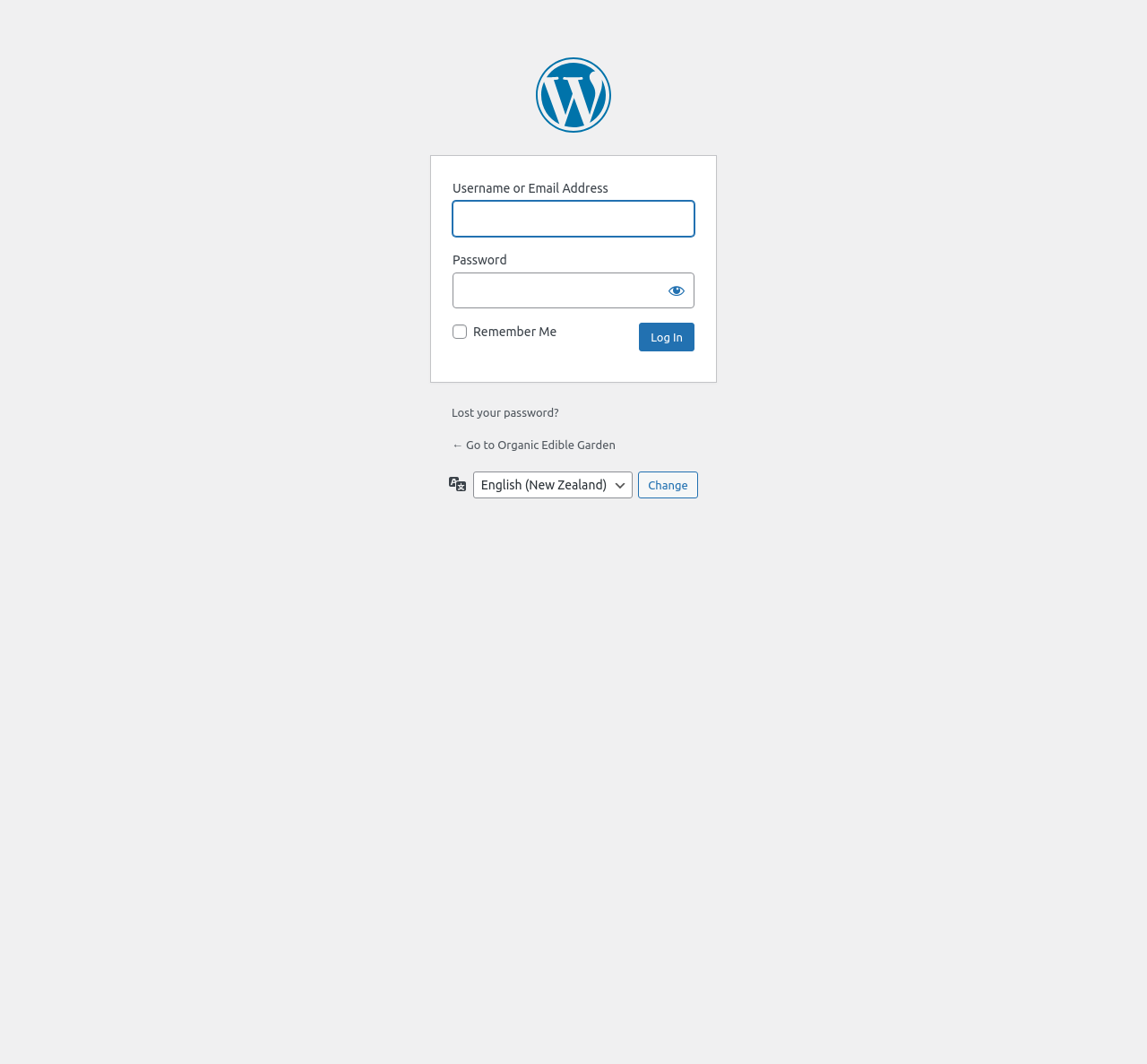Identify the bounding box coordinates of the section to be clicked to complete the task described by the following instruction: "Enter password". The coordinates should be four float numbers between 0 and 1, formatted as [left, top, right, bottom].

[0.395, 0.256, 0.605, 0.29]